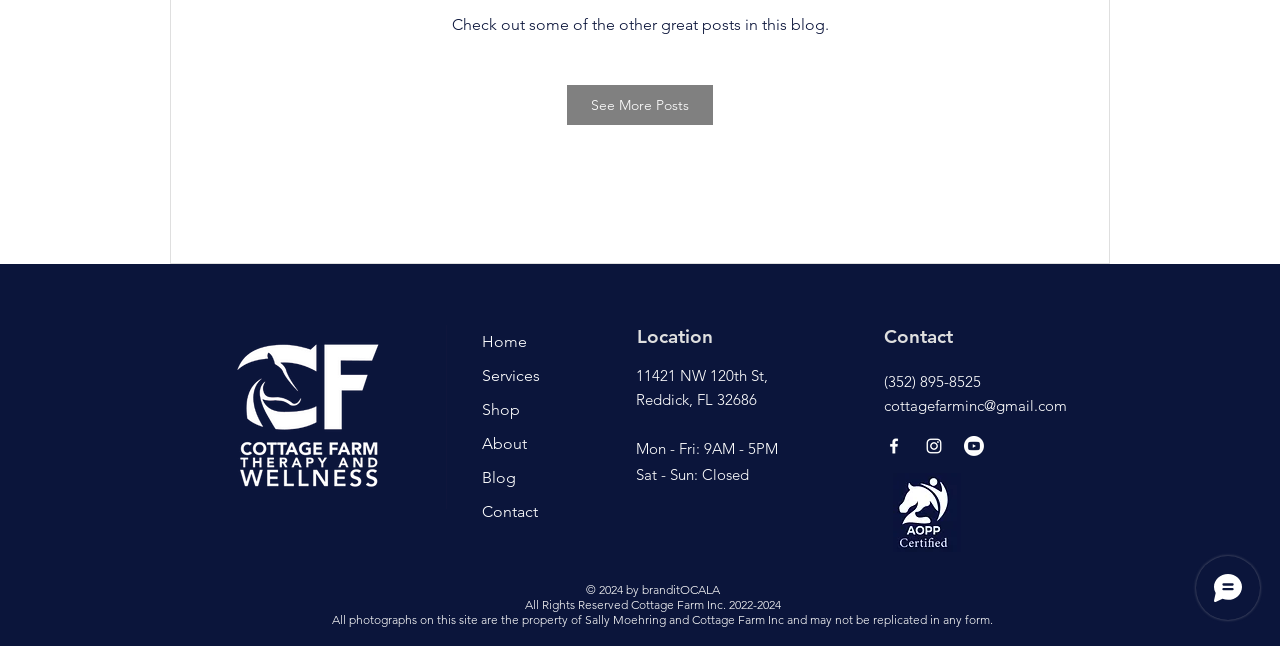Determine the bounding box coordinates for the UI element with the following description: "Home". The coordinates should be four float numbers between 0 and 1, represented as [left, top, right, bottom].

[0.377, 0.503, 0.525, 0.556]